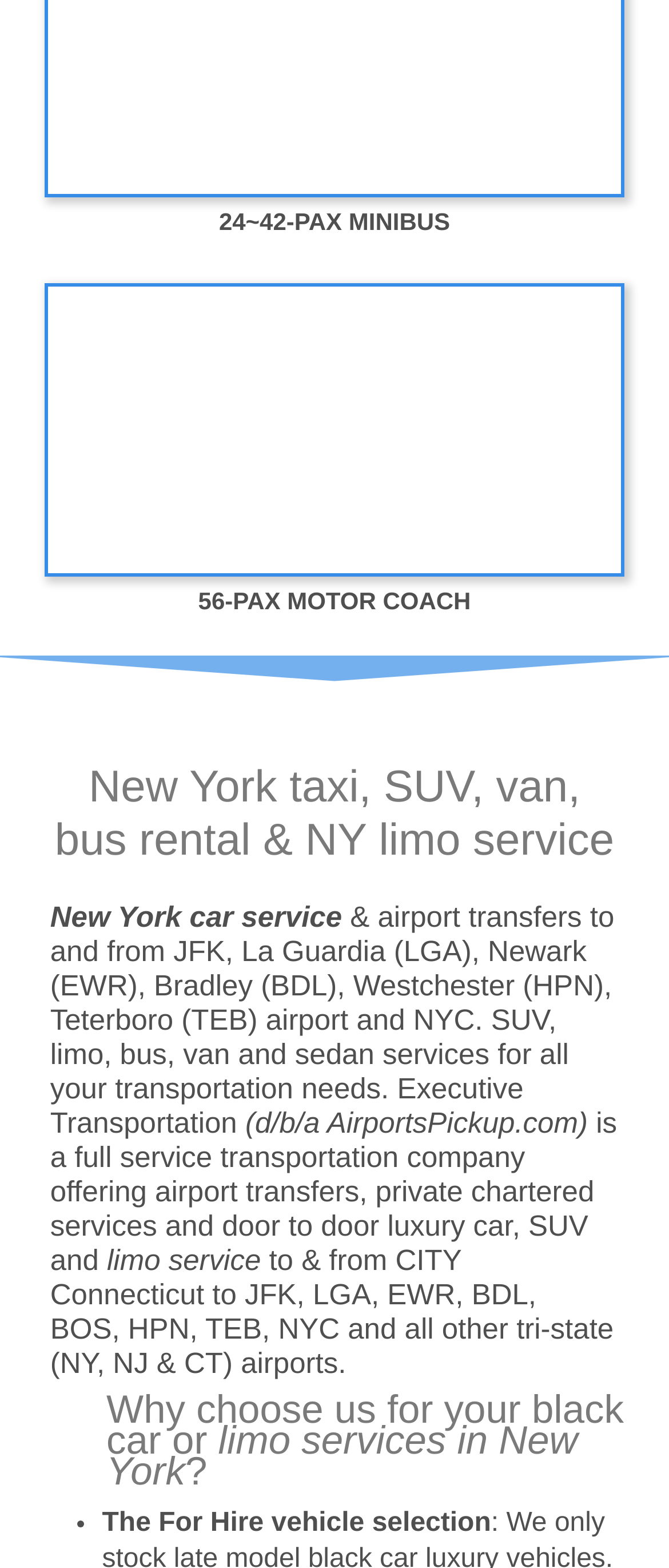Answer the question in one word or a short phrase:
What type of vehicles are available for rental?

Minibus, motor coach, SUV, van, bus, sedan